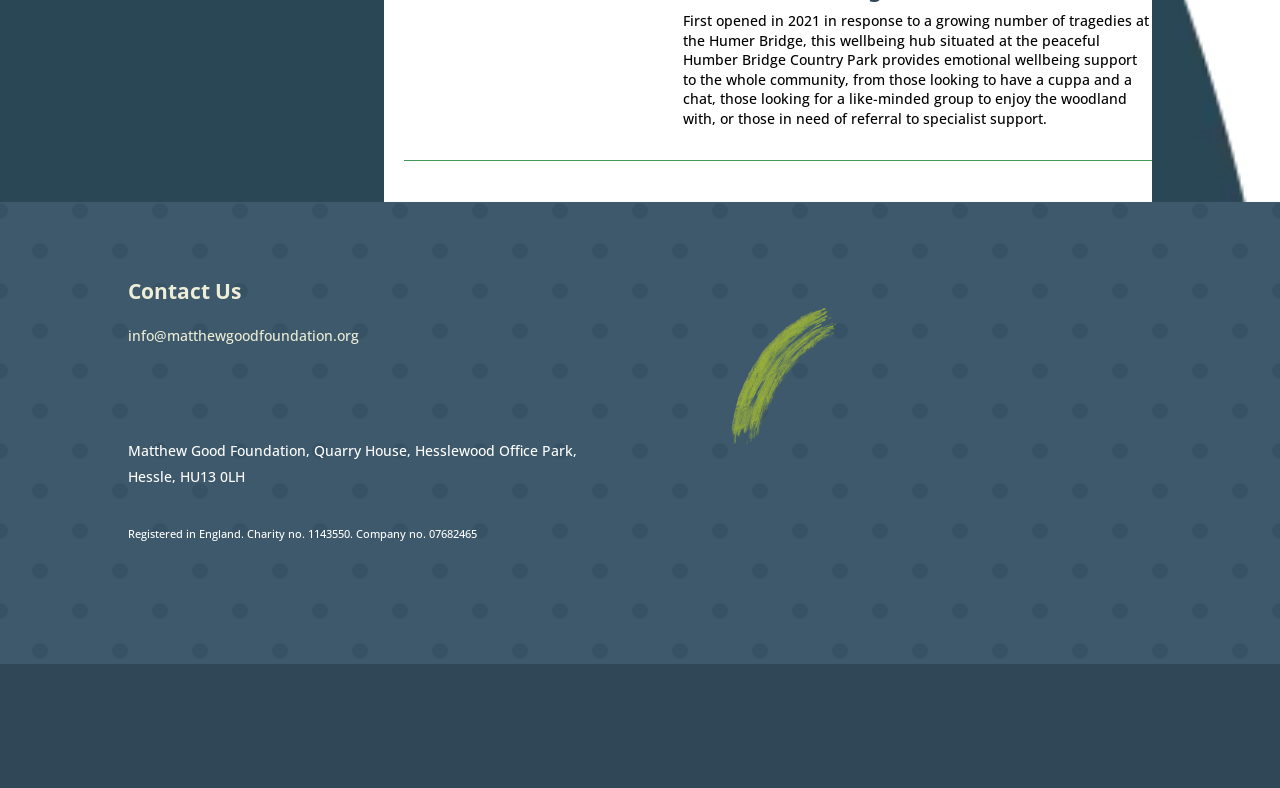How can someone contact the Matthew Good Foundation?
Give a one-word or short-phrase answer derived from the screenshot.

Email or social media